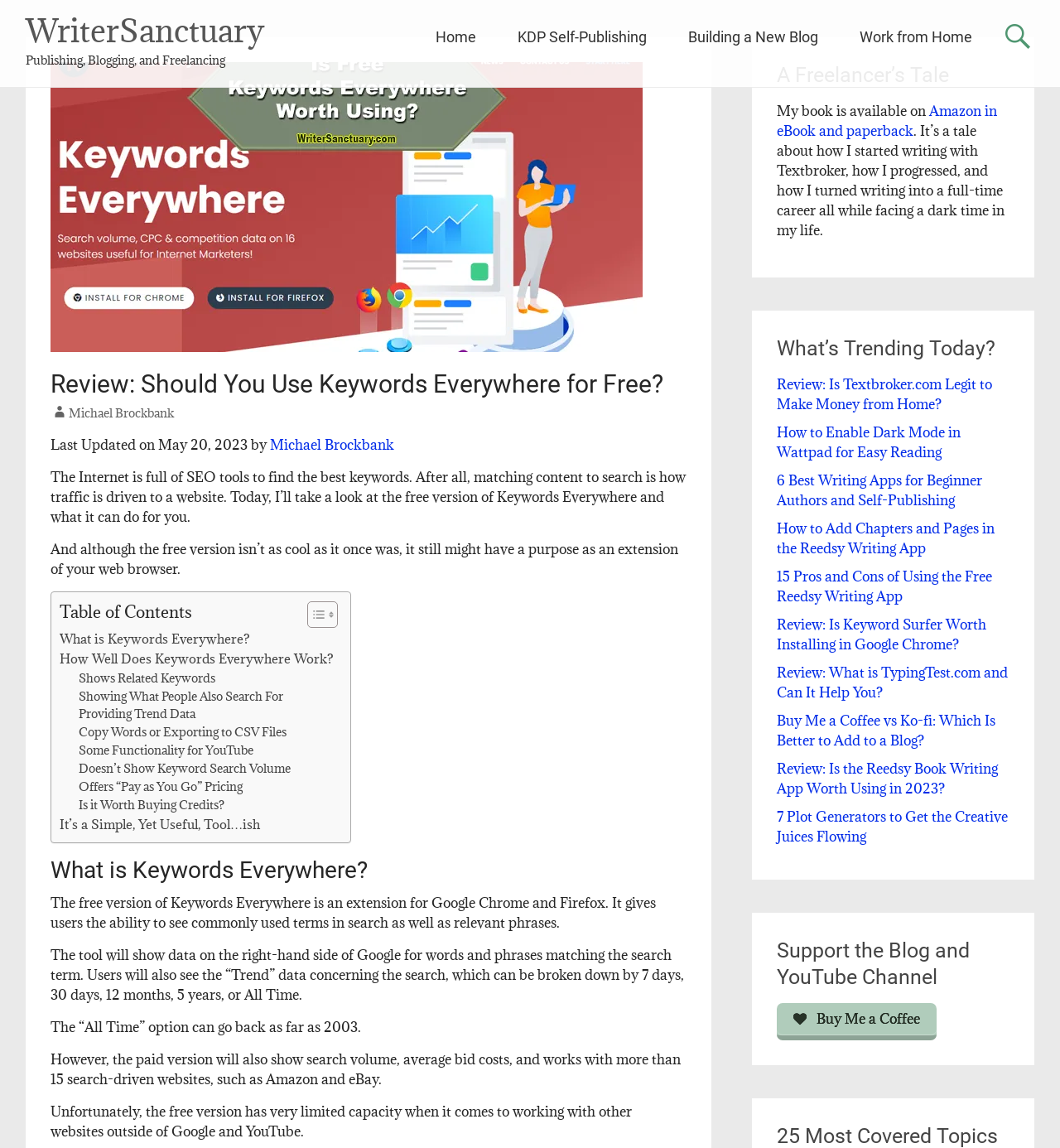Determine the bounding box coordinates of the element that should be clicked to execute the following command: "Click on the 'Home' link".

[0.391, 0.013, 0.469, 0.052]